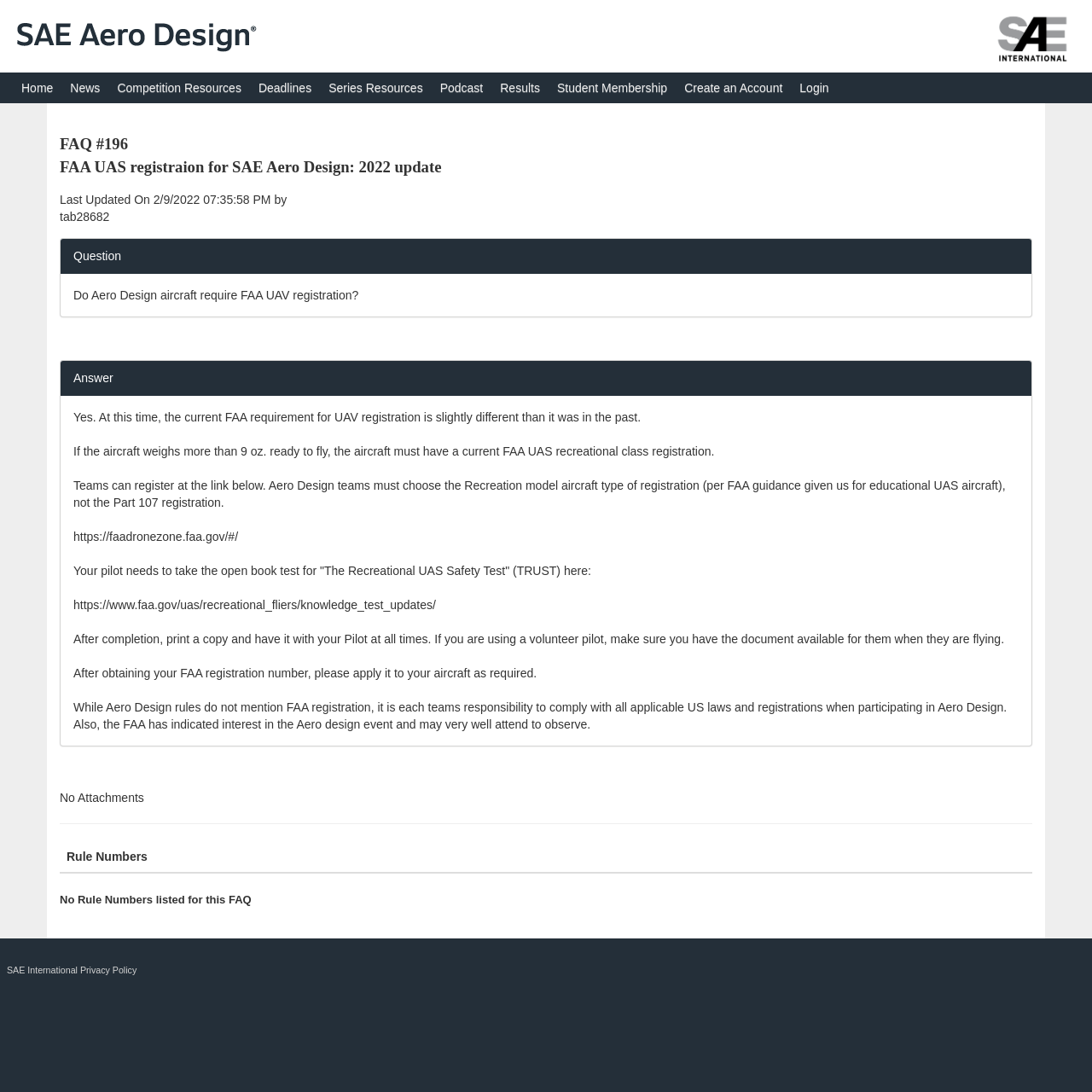Determine the bounding box coordinates of the clickable element necessary to fulfill the instruction: "Click the 'FAQ #196' link". Provide the coordinates as four float numbers within the 0 to 1 range, i.e., [left, top, right, bottom].

[0.055, 0.124, 0.117, 0.14]